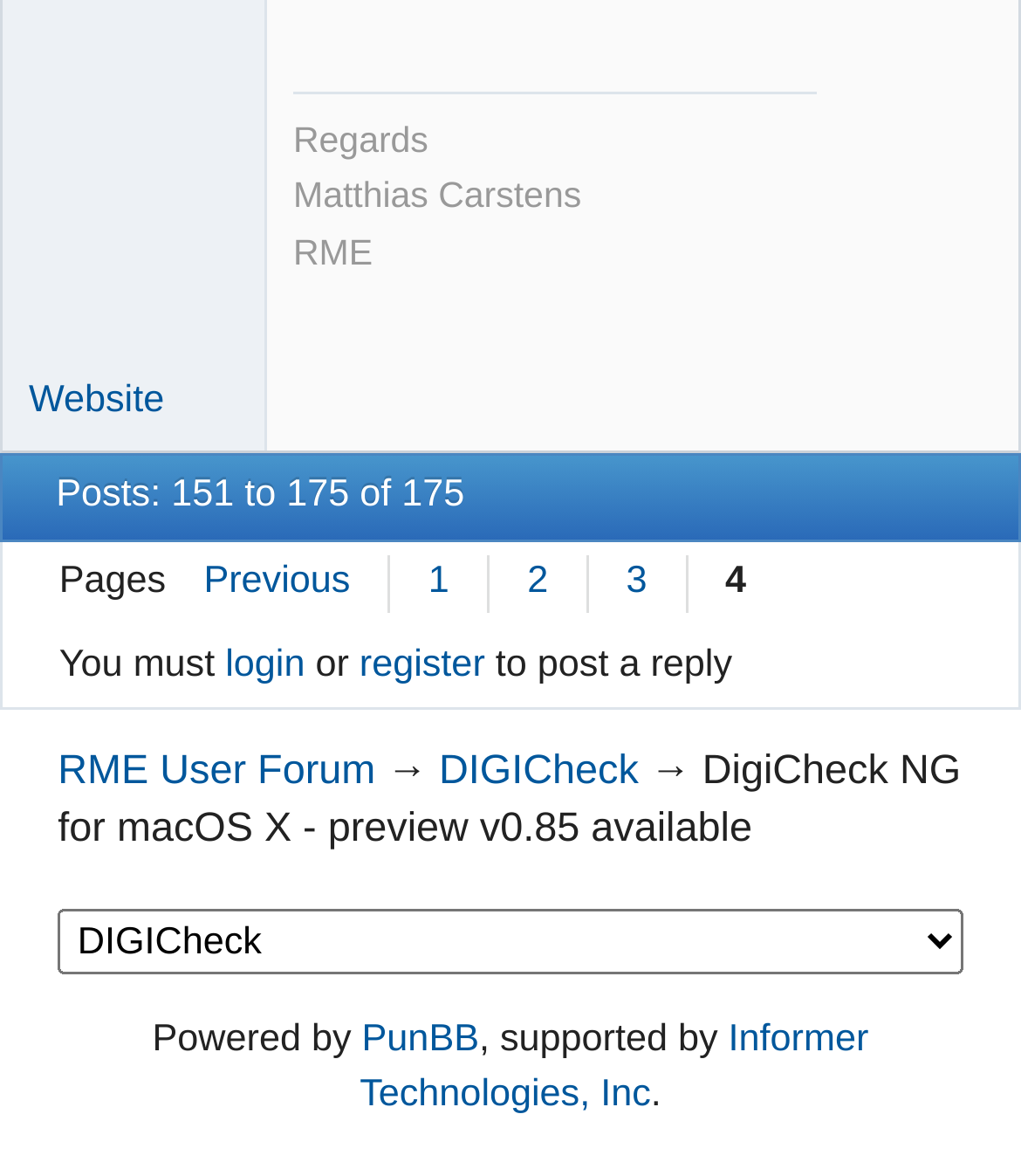What is the name of the user forum?
Please respond to the question with a detailed and well-explained answer.

I found the link 'RME User Forum' on the webpage, which indicates that it is the name of the user forum.